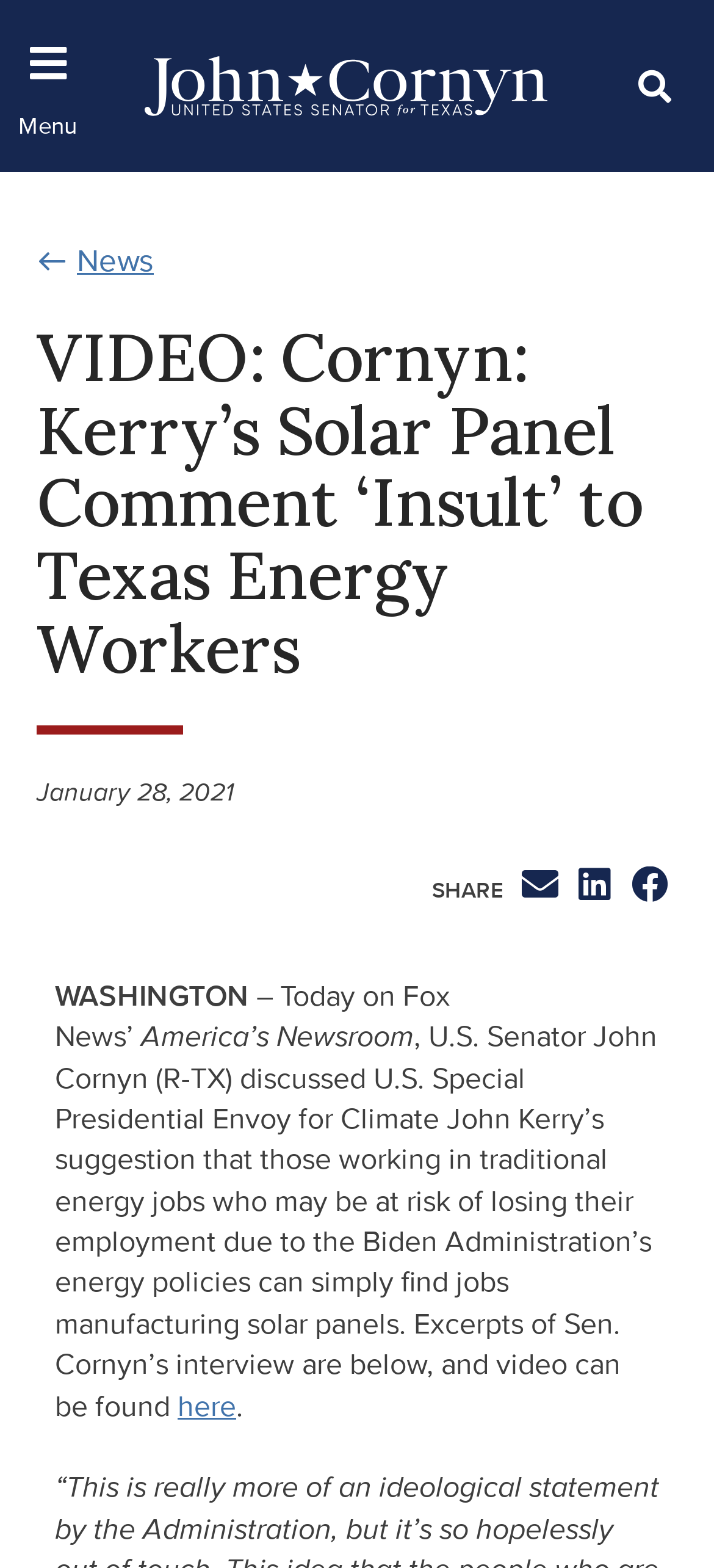Respond with a single word or phrase:
What is the name of the senator mentioned in the article?

John Cornyn